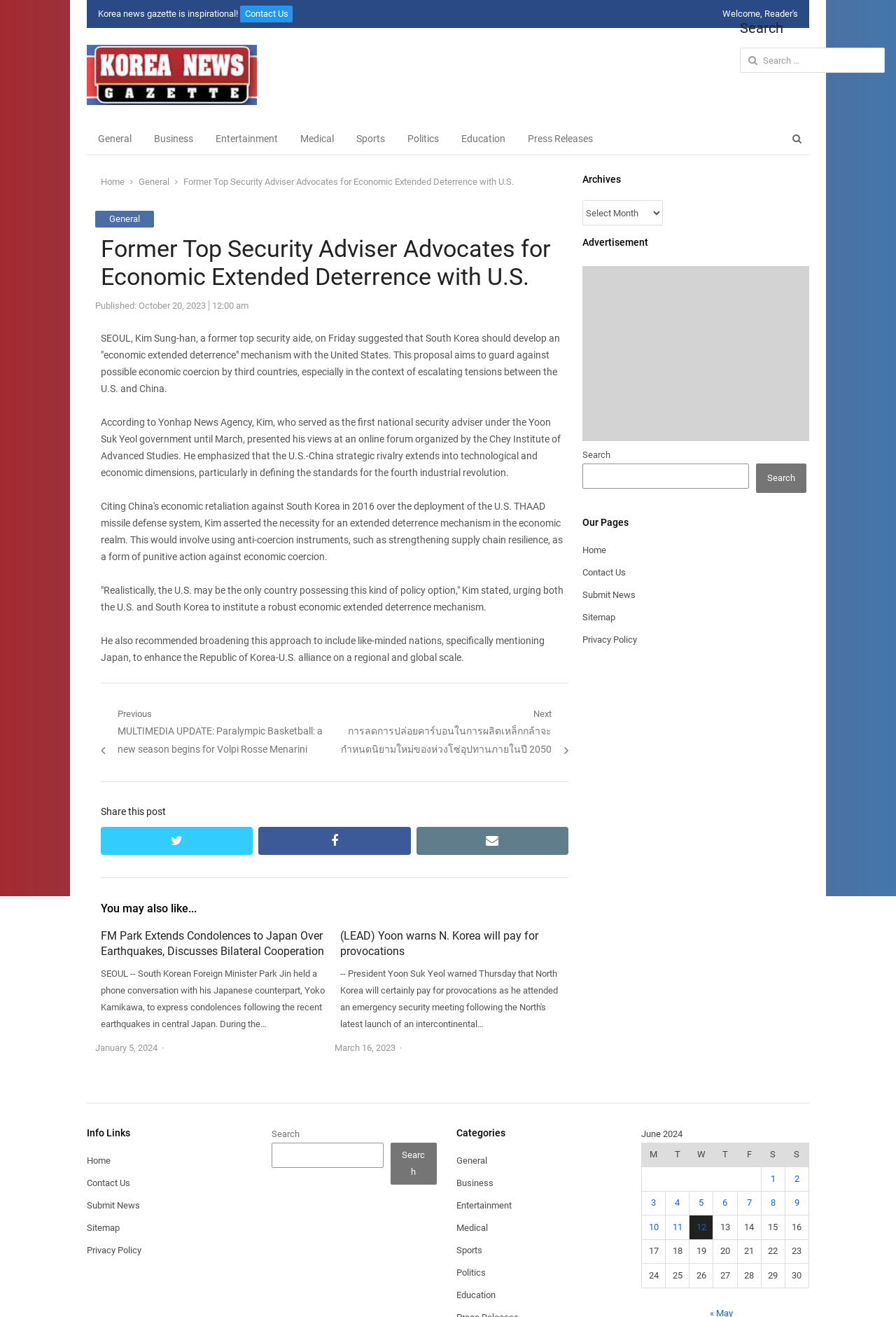Pinpoint the bounding box coordinates of the element that must be clicked to accomplish the following instruction: "Share this post on Twitter". The coordinates should be in the format of four float numbers between 0 and 1, i.e., [left, top, right, bottom].

[0.112, 0.628, 0.282, 0.649]